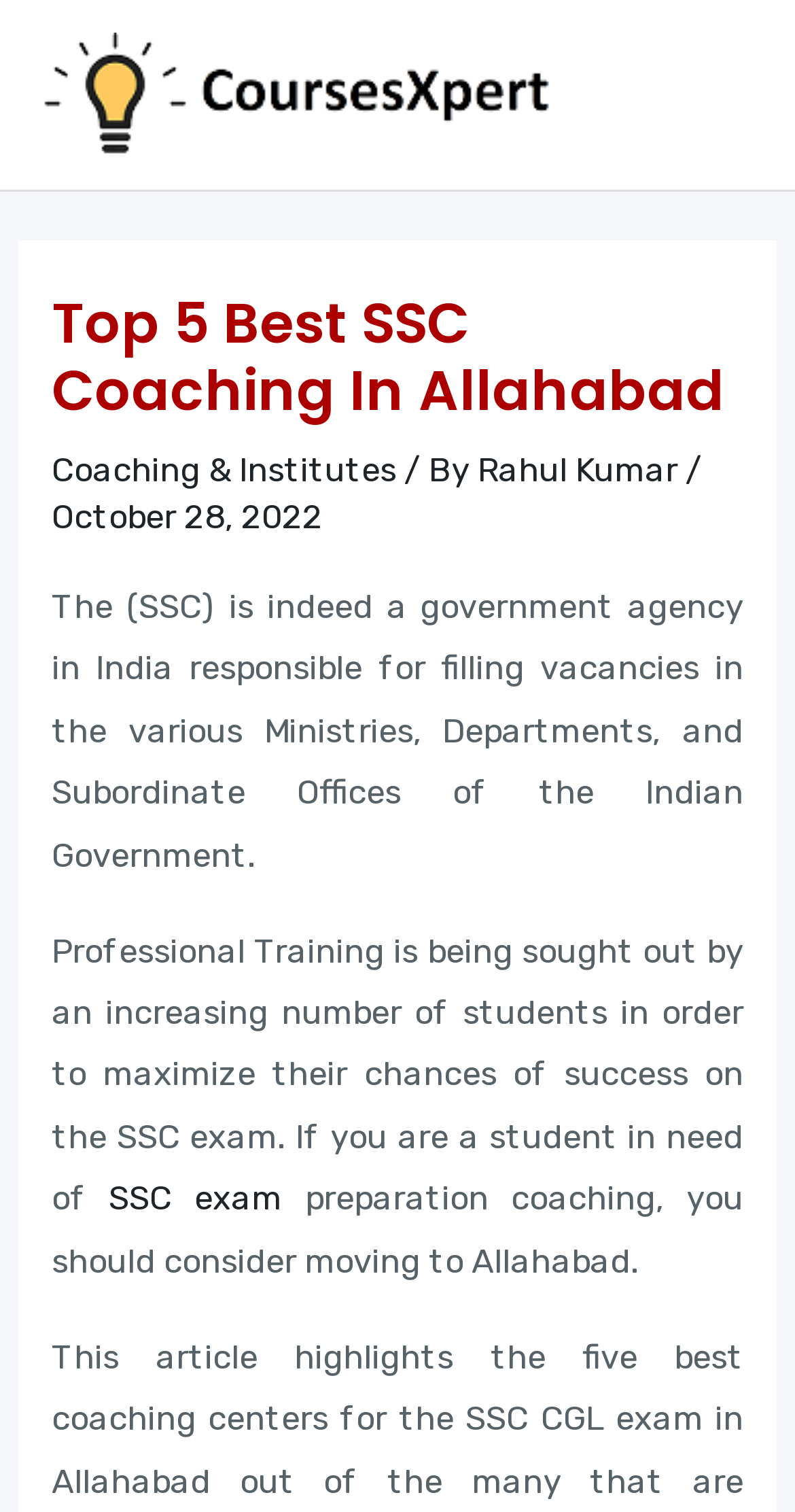Given the description: "Rahul Kumar", determine the bounding box coordinates of the UI element. The coordinates should be formatted as four float numbers between 0 and 1, [left, top, right, bottom].

[0.601, 0.298, 0.862, 0.323]